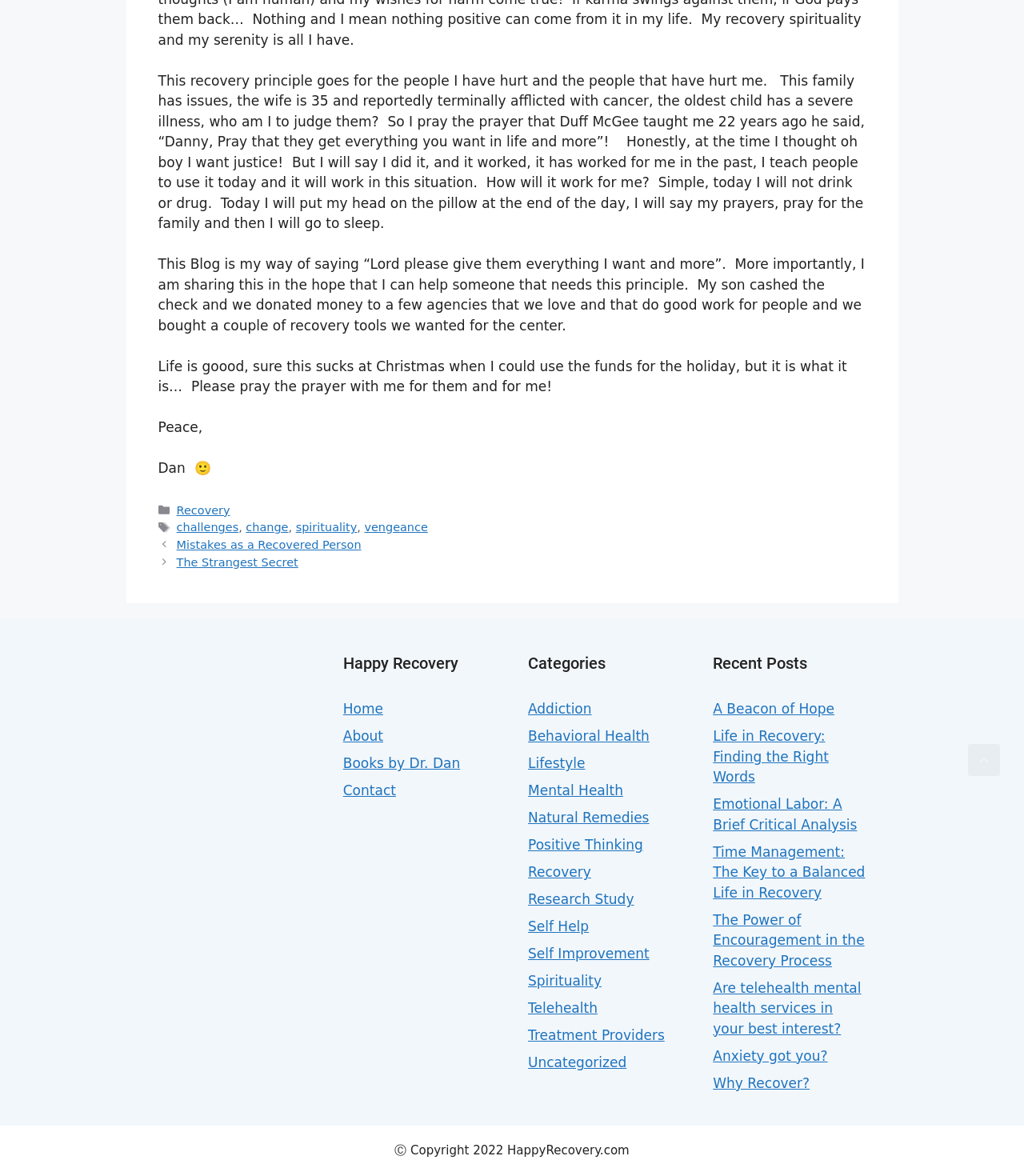Locate the bounding box coordinates of the clickable region to complete the following instruction: "Click on the 'Recovery' link."

[0.172, 0.428, 0.225, 0.439]